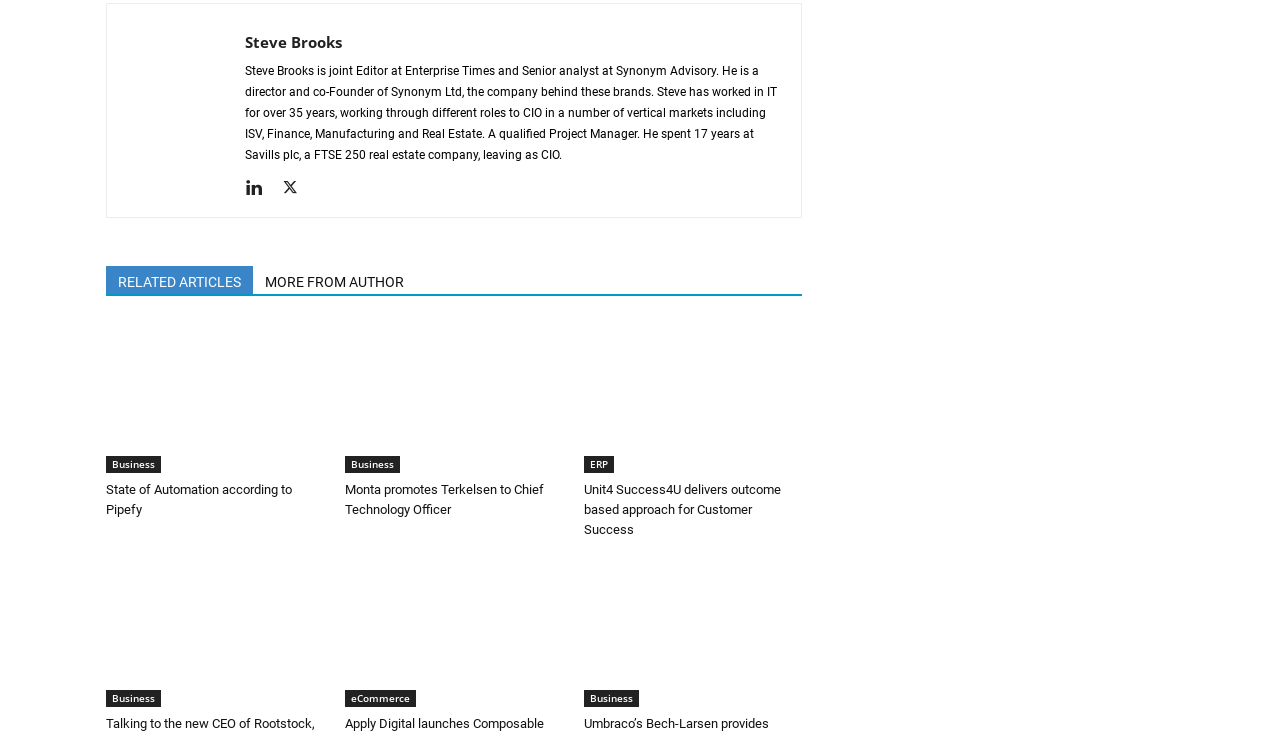Please locate the bounding box coordinates of the element that should be clicked to achieve the given instruction: "Read more about Monta promotes Terkelsen to Chief Technology Officer".

[0.27, 0.656, 0.425, 0.703]